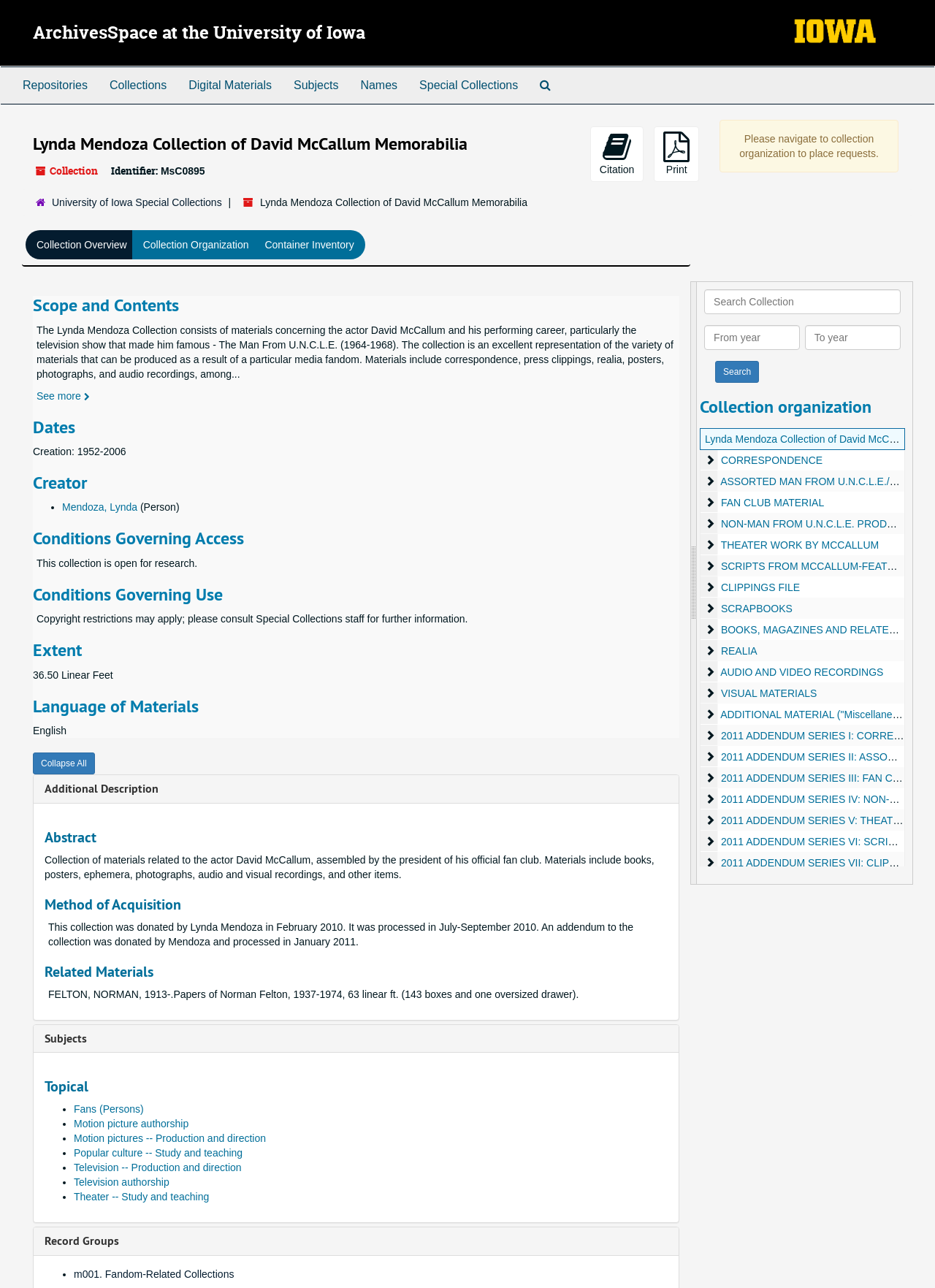Using the image as a reference, answer the following question in as much detail as possible:
What is the extent of the collection?

I found the answer by looking at the section 'Extent' which is a subheading under the main section 'Collection Overview', and it states that the extent of the collection is 36.50 Linear Feet.